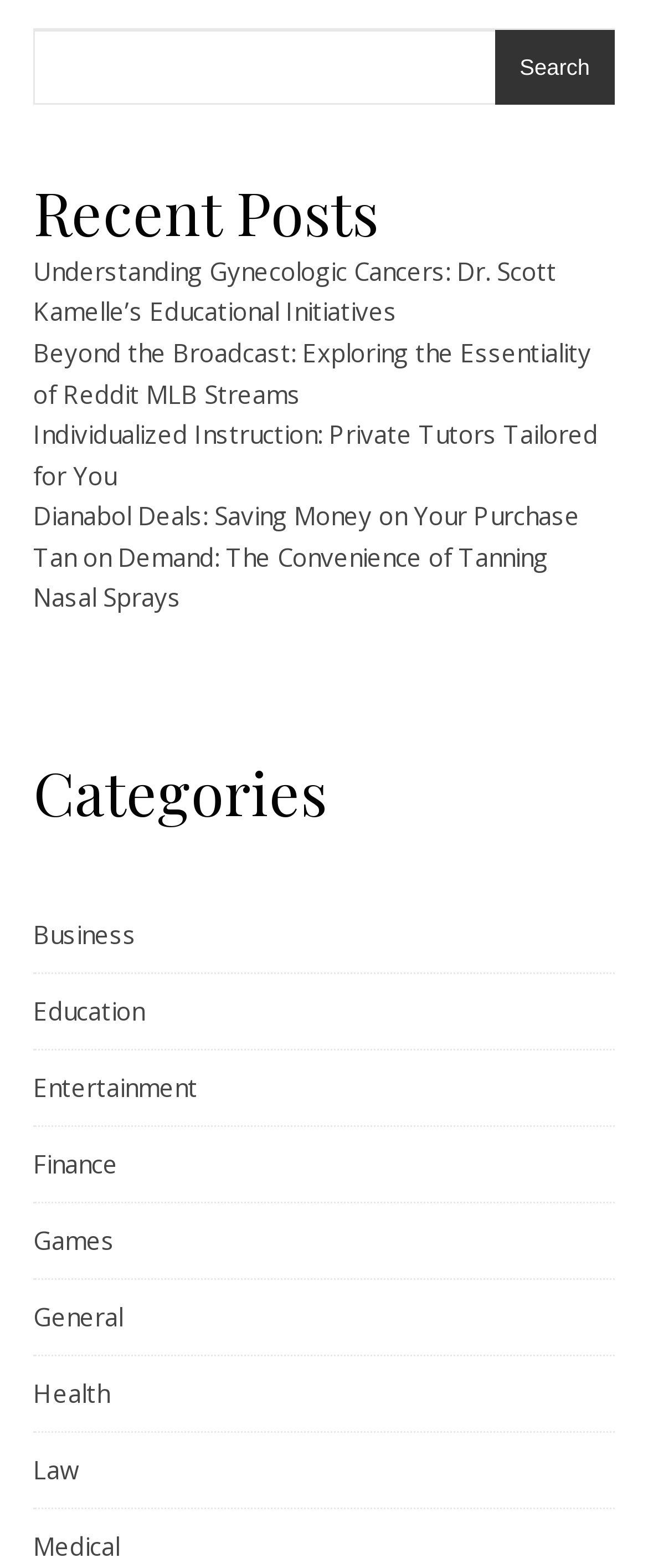Identify the bounding box coordinates of the clickable section necessary to follow the following instruction: "browse Business category". The coordinates should be presented as four float numbers from 0 to 1, i.e., [left, top, right, bottom].

[0.051, 0.573, 0.21, 0.62]